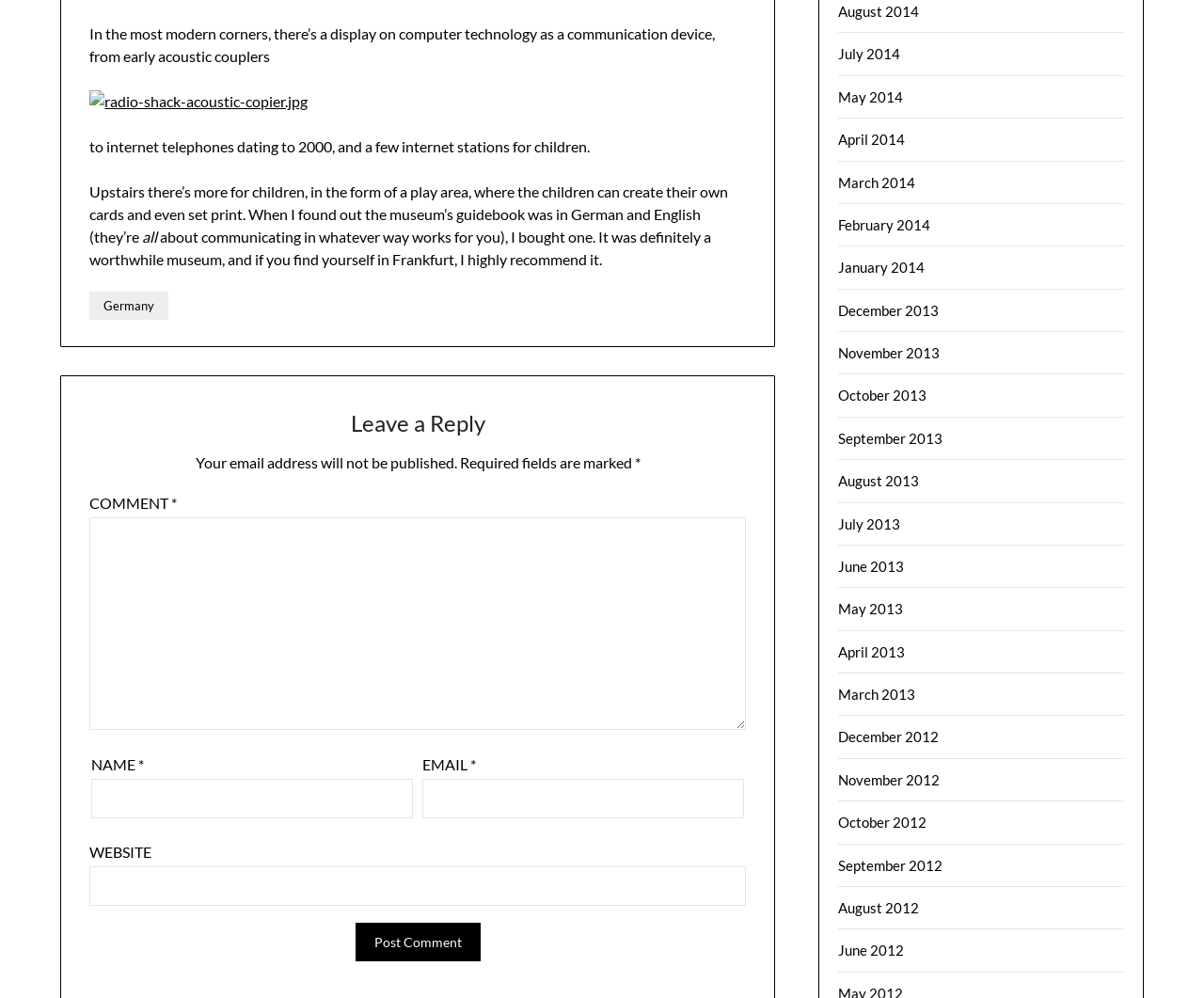Could you find the bounding box coordinates of the clickable area to complete this instruction: "Leave a comment"?

[0.075, 0.405, 0.619, 0.451]